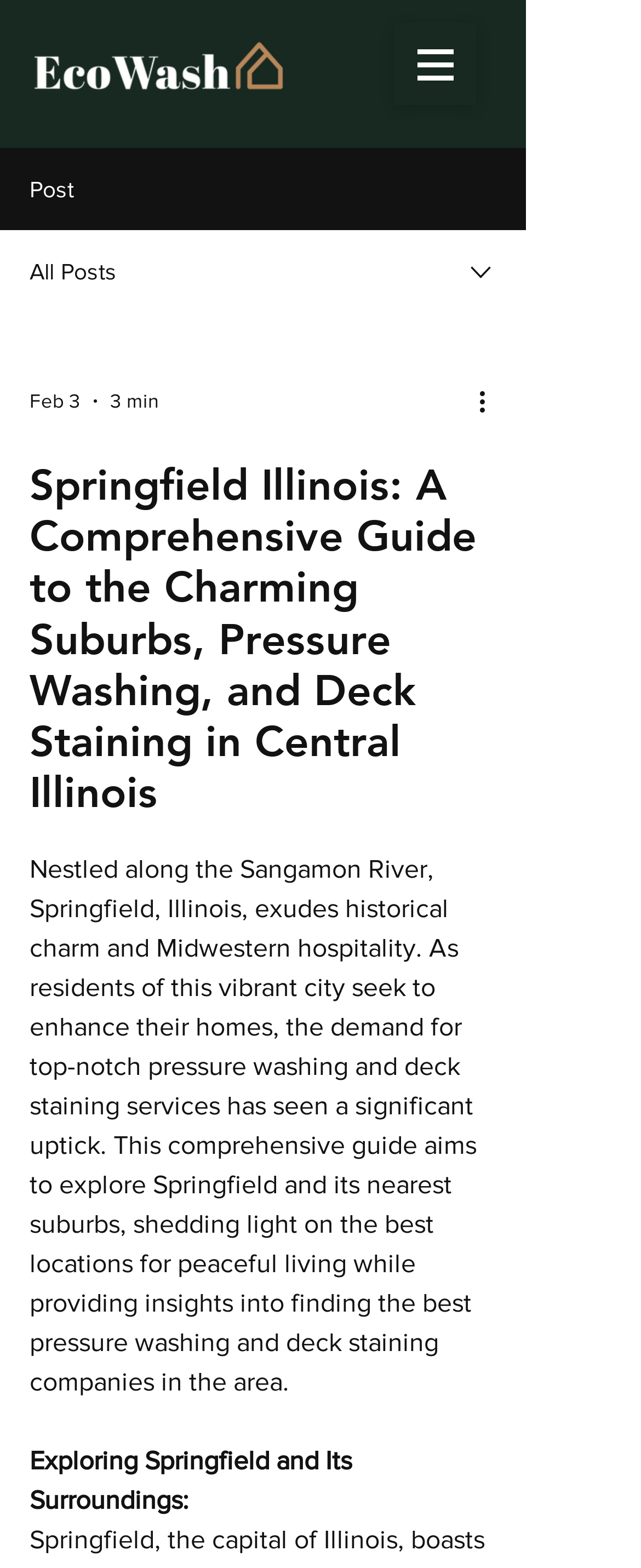Describe all the significant parts and information present on the webpage.

The webpage is about Springfield, Illinois, and its suburbs, with a focus on pressure washing and deck staining services. At the top left, there is a logo of EcoWash, accompanied by a link to the homepage. To the right of the logo, there is a button to open the navigation menu. Below the logo, there are two lines of text, "Post" and "All Posts", followed by an image.

On the right side of the page, there is a combobox with a date "Feb 3" and a duration "3 min" next to it. Below the combobox, there is a button "More actions" with an image next to it. 

The main content of the page is a comprehensive guide to Springfield, Illinois, and its suburbs, with a focus on pressure washing and deck staining services. The guide is divided into sections, with headings and paragraphs of text. The first section introduces Springfield, describing its historical charm and Midwestern hospitality, and explains the purpose of the guide. The second section is titled "Exploring Springfield and Its Surroundings:".